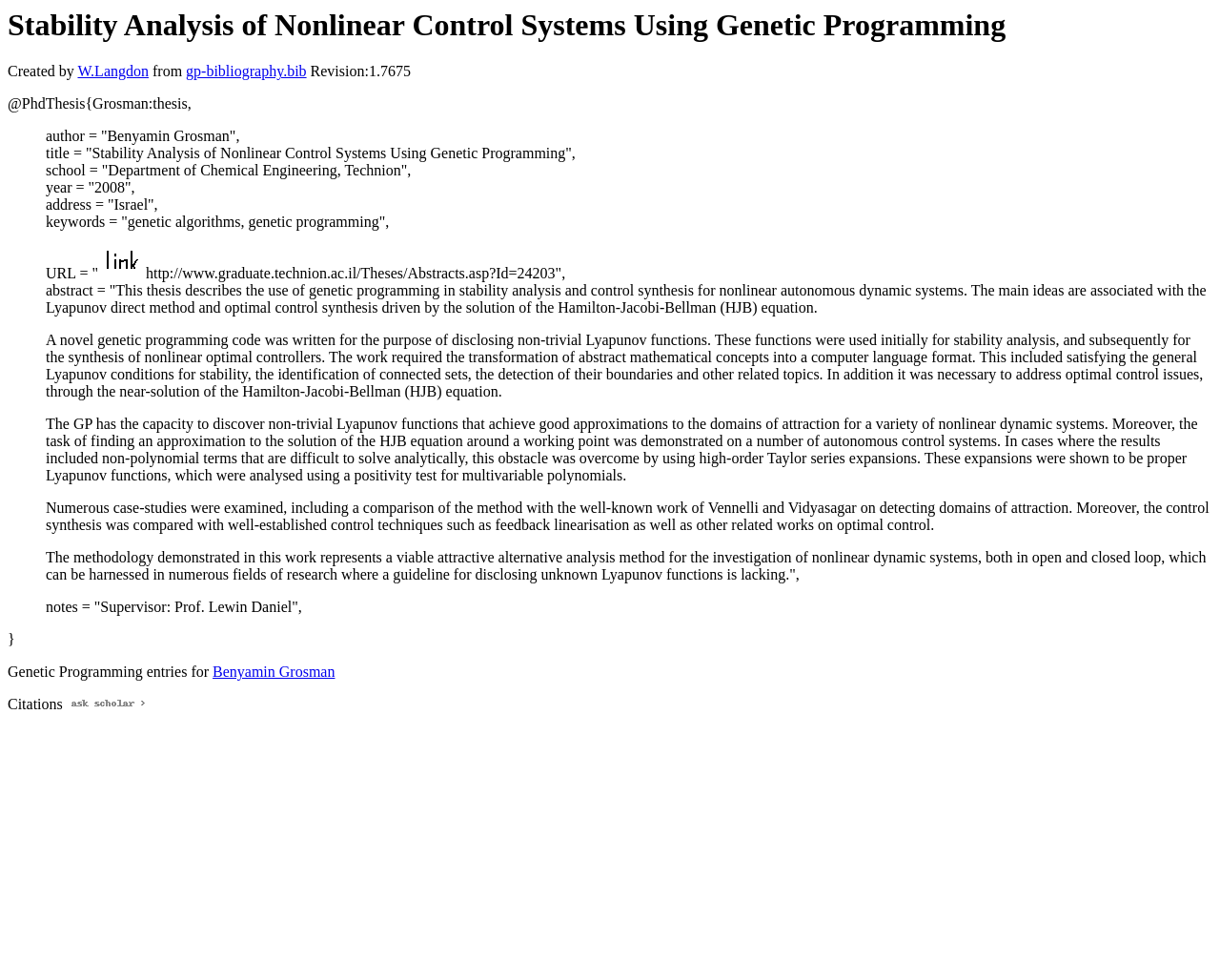What is the URL of the thesis?
Craft a detailed and extensive response to the question.

I found the URL by looking at the static text element that says 'http://www.graduate.technion.ac.il/Theses/Abstracts.asp?Id=24203'. This element is part of the description list that provides information about the thesis.